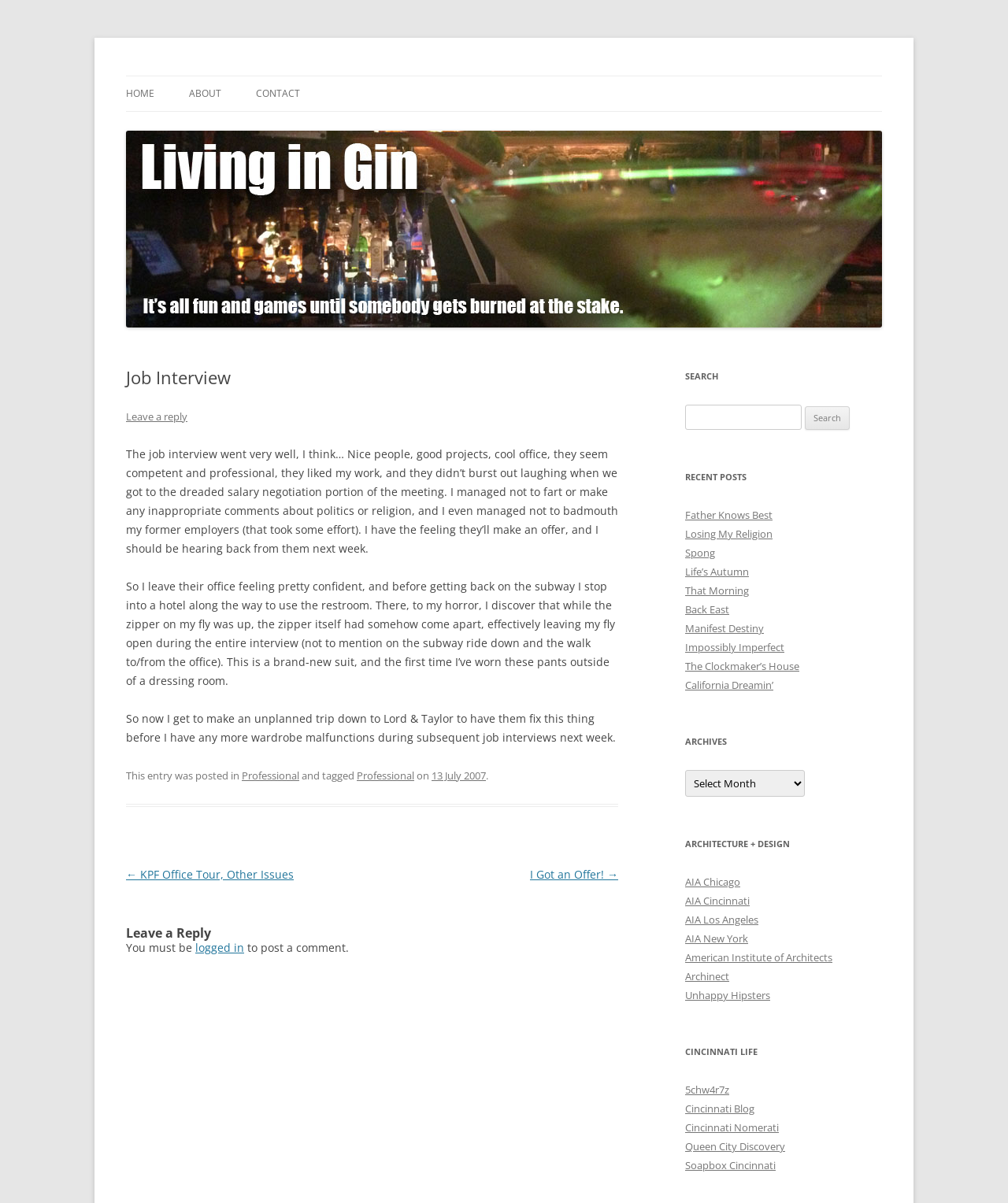Please answer the following query using a single word or phrase: 
How many links are there in the 'RECENT POSTS' section?

9